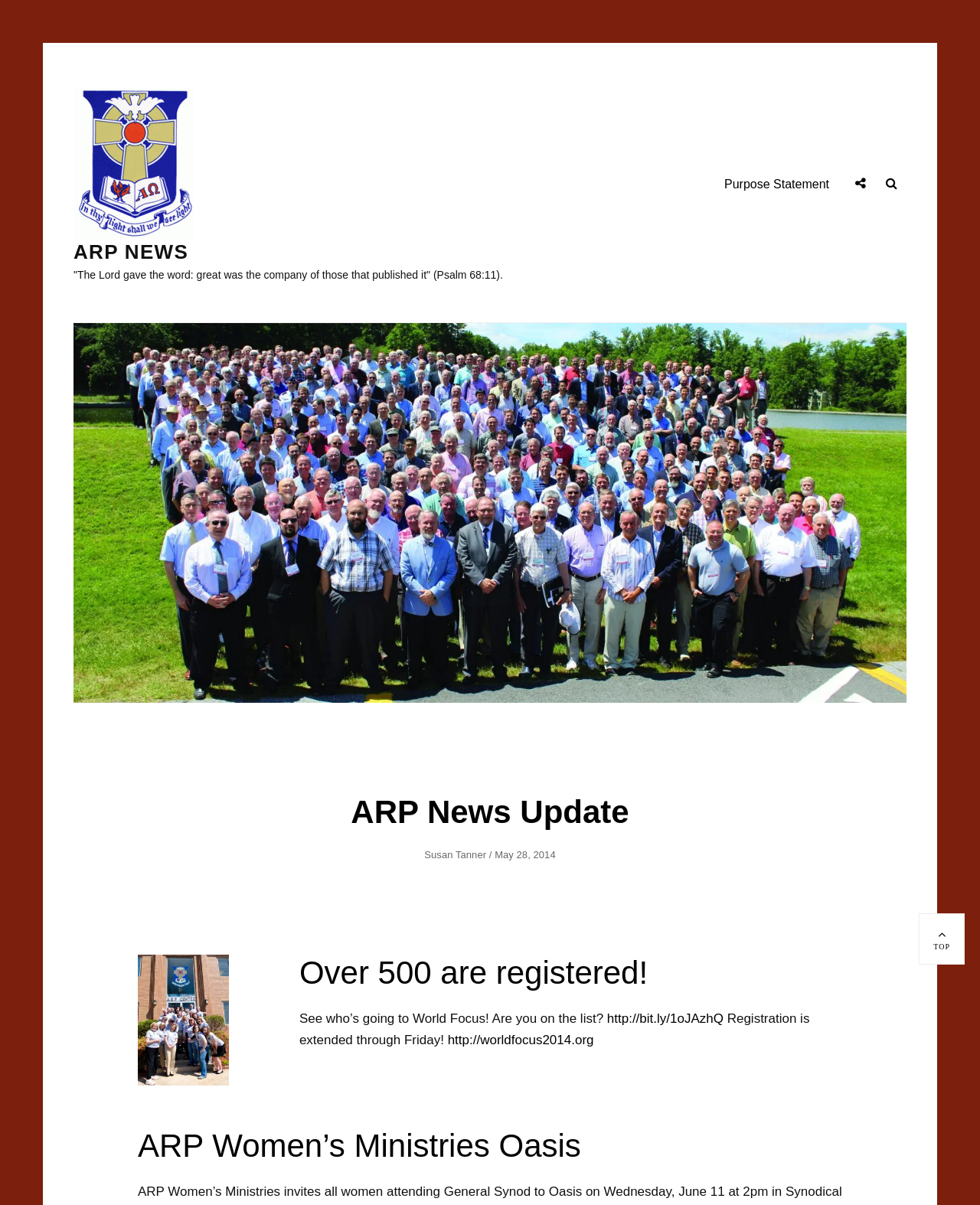Find the bounding box coordinates of the clickable area that will achieve the following instruction: "Subscribe to the magazine".

None